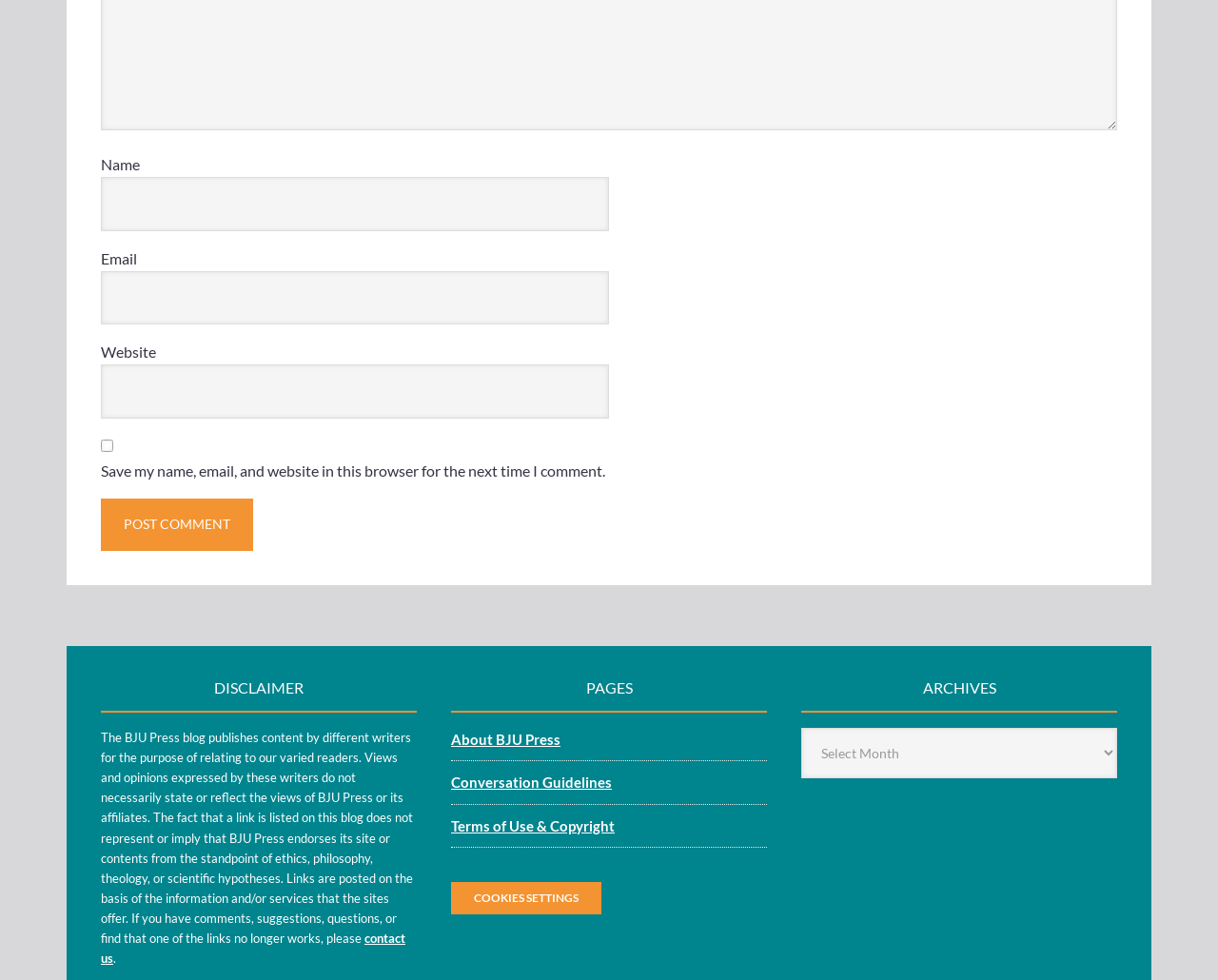Determine the bounding box coordinates for the UI element matching this description: "parent_node: Email aria-describedby="email-notes" name="email"".

[0.083, 0.276, 0.5, 0.331]